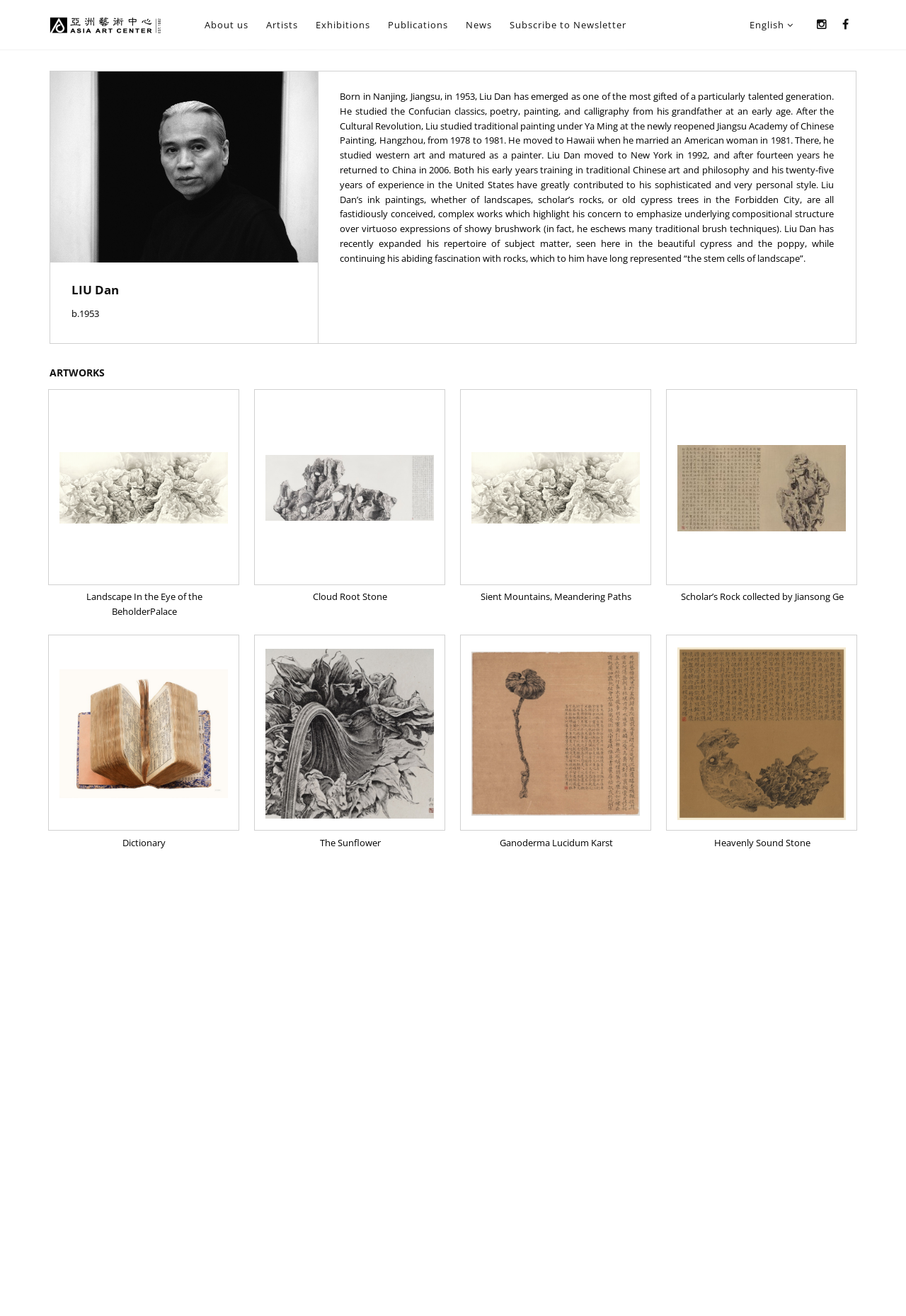Where was the artist born?
Provide a one-word or short-phrase answer based on the image.

Nanjing, Jiangsu